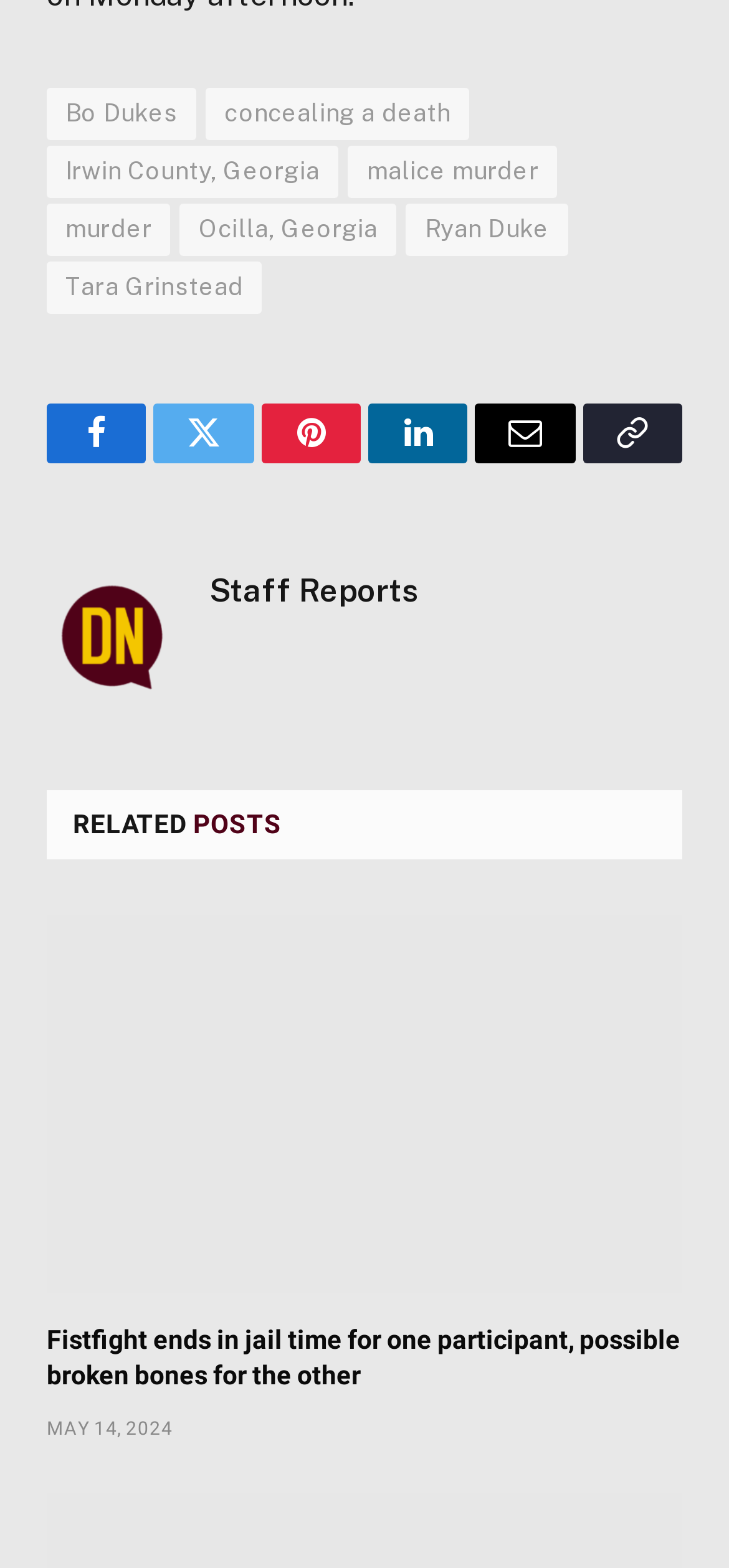Determine the bounding box coordinates of the clickable element to achieve the following action: 'go to previous page'. Provide the coordinates as four float values between 0 and 1, formatted as [left, top, right, bottom].

None